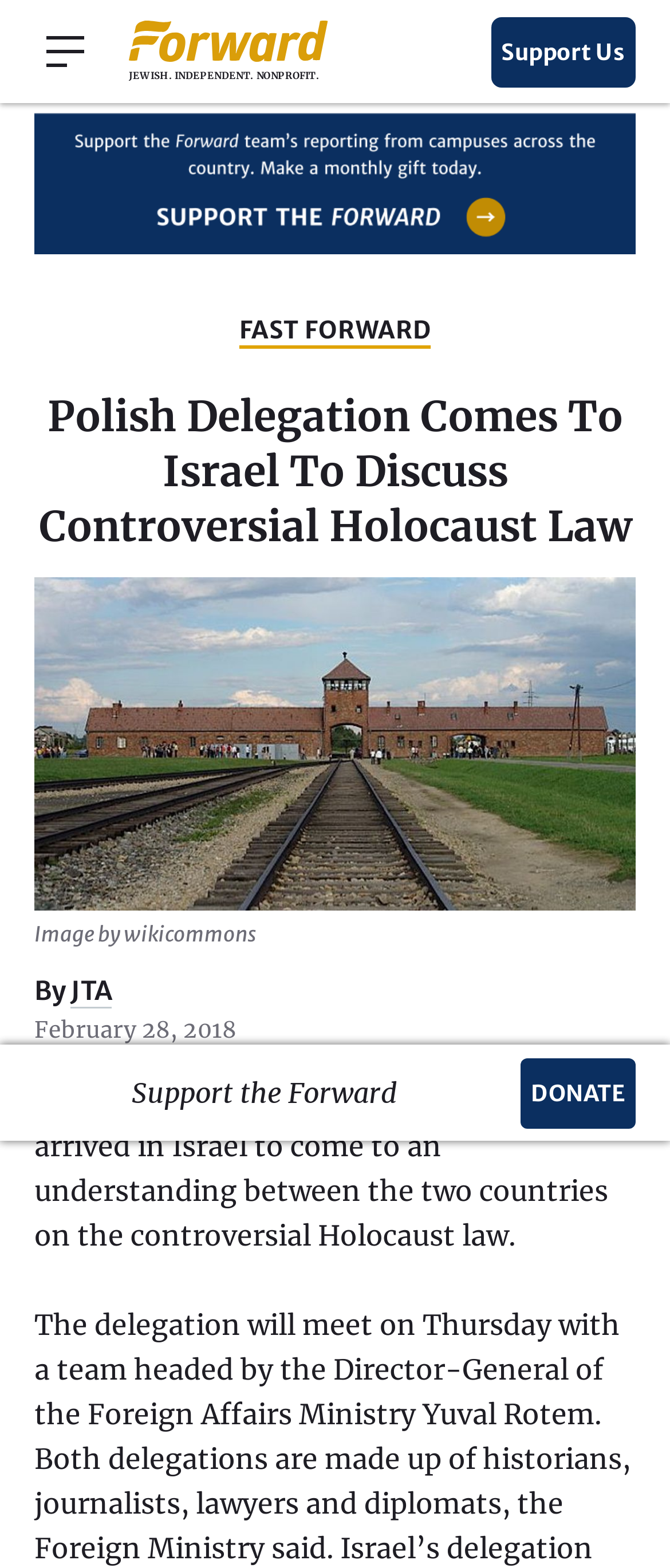Elaborate on the different components and information displayed on the webpage.

The webpage appears to be a news article from The Forward, a Jewish, independent, and nonprofit organization. At the top, there is a button and a link to The Forward's logo, accompanied by a tagline "JEWISH. INDEPENDENT. NONPROFIT." A search bar is located at the top left corner.

Below the top section, there is a main heading that reads "Polish Delegation Comes To Israel To Discuss Controversial Holocaust Law." This heading is followed by a large image that takes up most of the width of the page. The image is attributed to wikicommons and has a caption "By JTA."

Below the image, there is a paragraph of text that summarizes the article, stating that a Polish delegation has arrived in Israel to discuss the controversial Holocaust law. The article is dated February 28, 2018.

To the right of the article, there are several links and buttons, including "FAST FORWARD," "DIVE IN," "EXPLORE," "ENGAGE," and social media sharing links. There is also a call to action to support The Forward, with a "DONATE" button.

At the very bottom of the page, there are additional links, including "Support Us" and a link to the main website of The Forward.